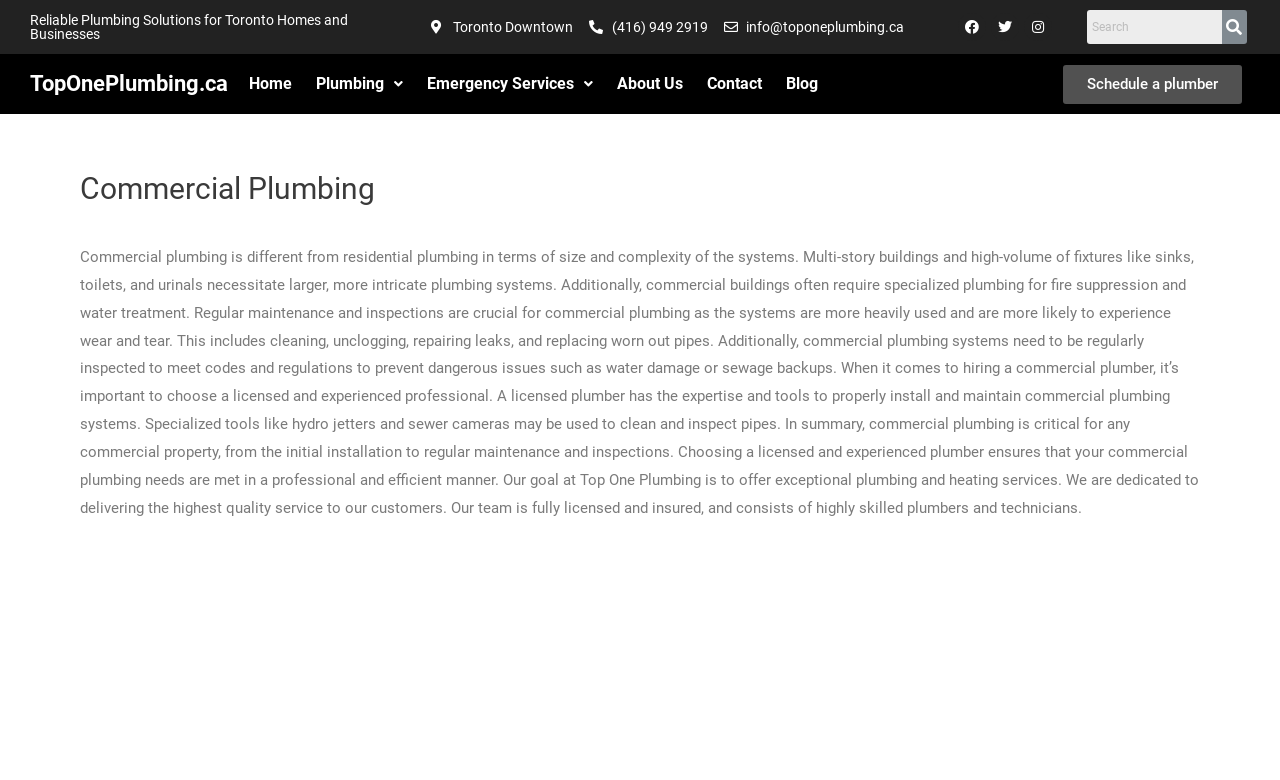Provide the bounding box coordinates of the area you need to click to execute the following instruction: "Schedule a plumber".

[0.831, 0.083, 0.971, 0.133]